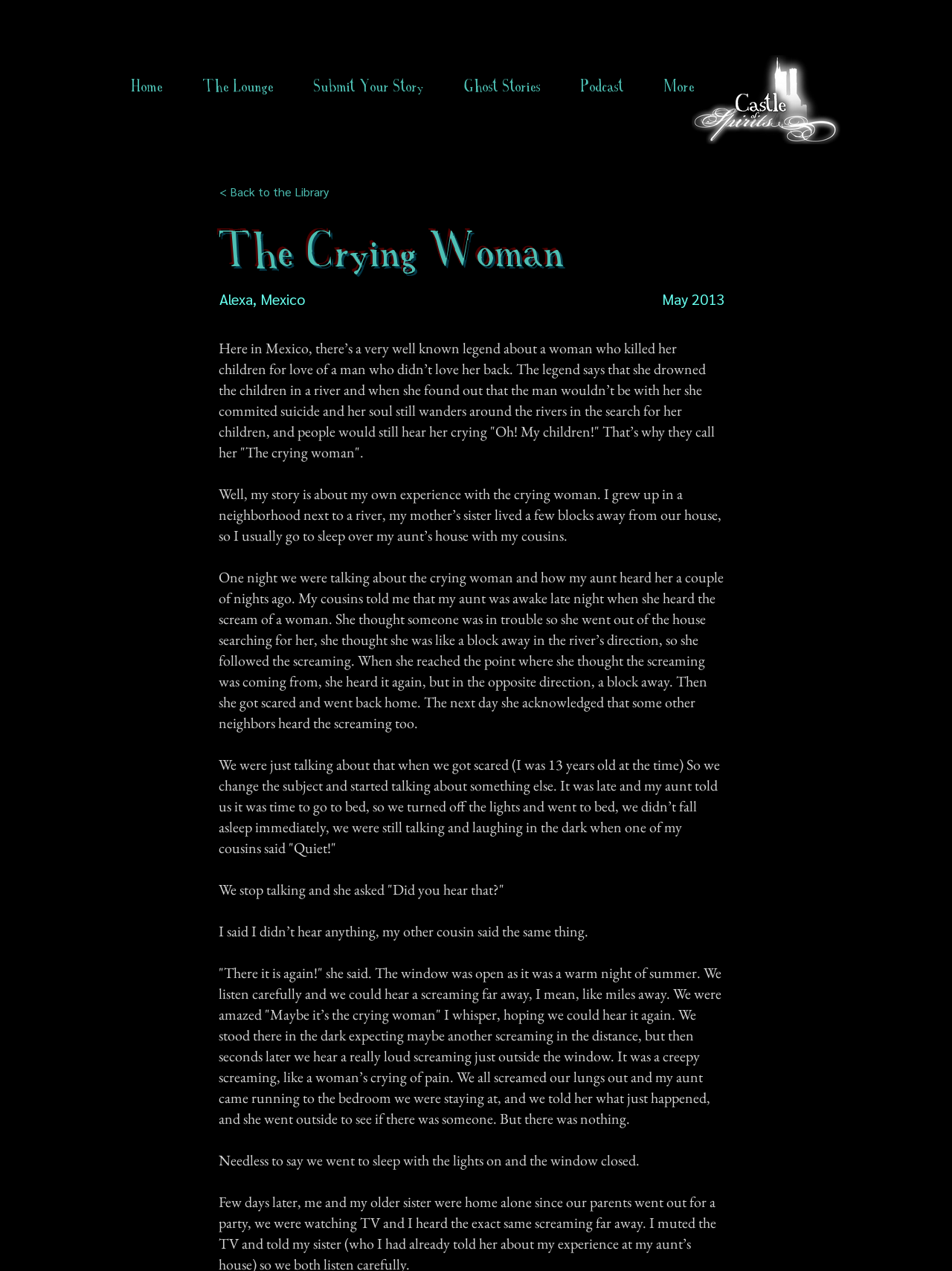Please determine the bounding box coordinates for the UI element described here. Use the format (top-left x, top-left y, bottom-right x, bottom-right y) with values bounded between 0 and 1: Ghost Stories

[0.466, 0.053, 0.589, 0.083]